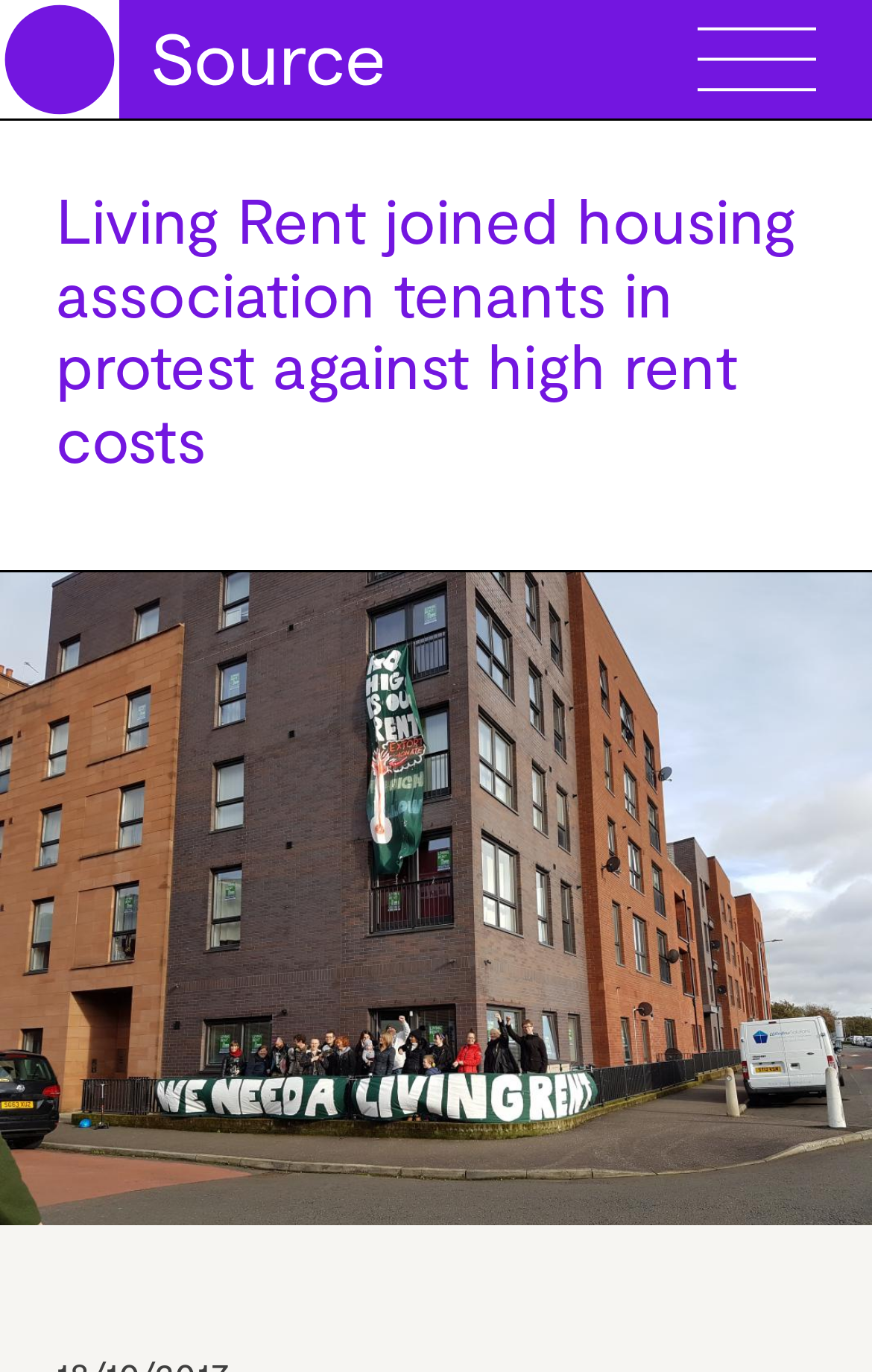Indicate the bounding box coordinates of the element that must be clicked to execute the instruction: "Click the 'GO' button". The coordinates should be given as four float numbers between 0 and 1, i.e., [left, top, right, bottom].

[0.846, 0.859, 0.936, 0.916]